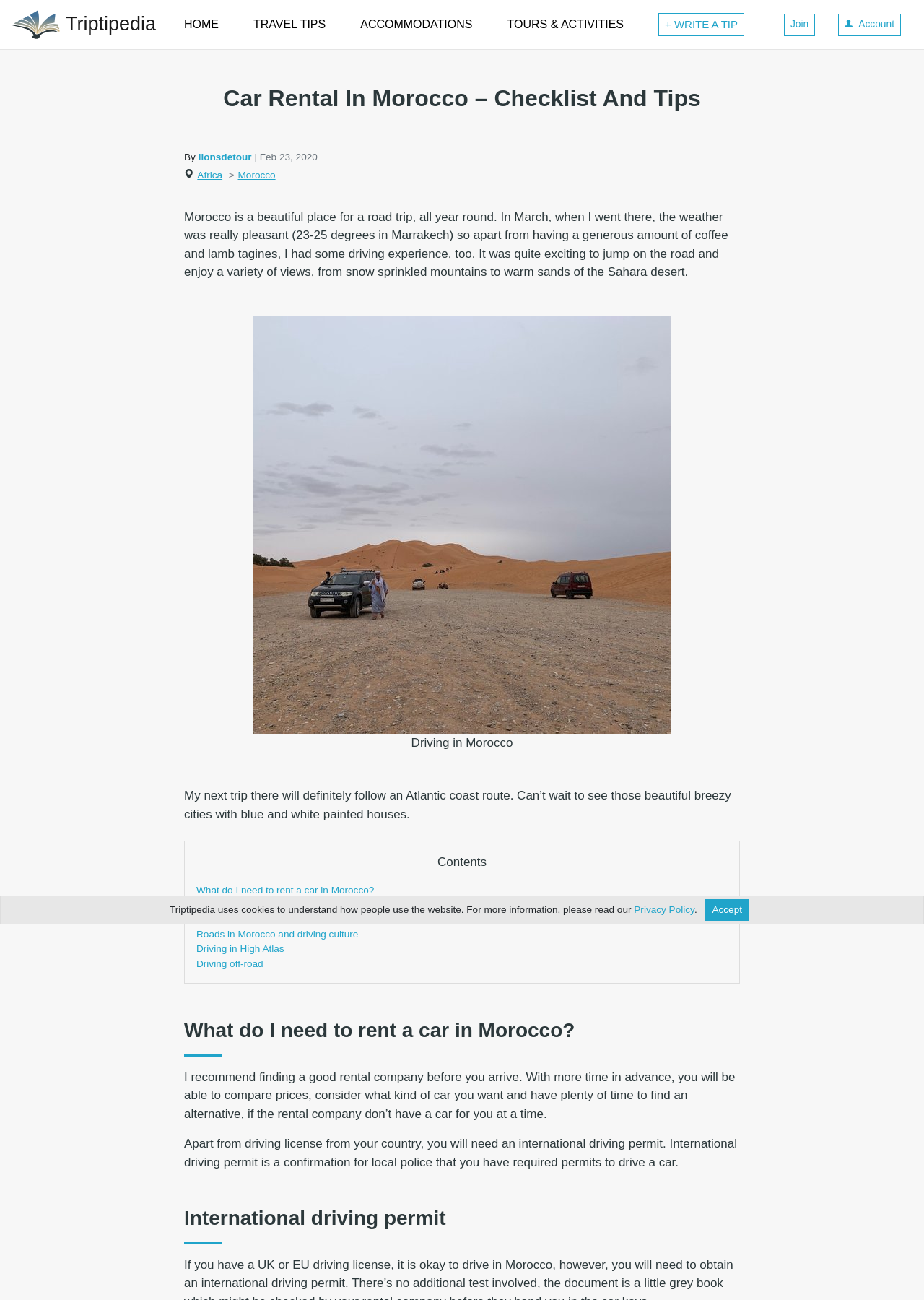Given the description "Privacy Policy", determine the bounding box of the corresponding UI element.

[0.686, 0.695, 0.751, 0.704]